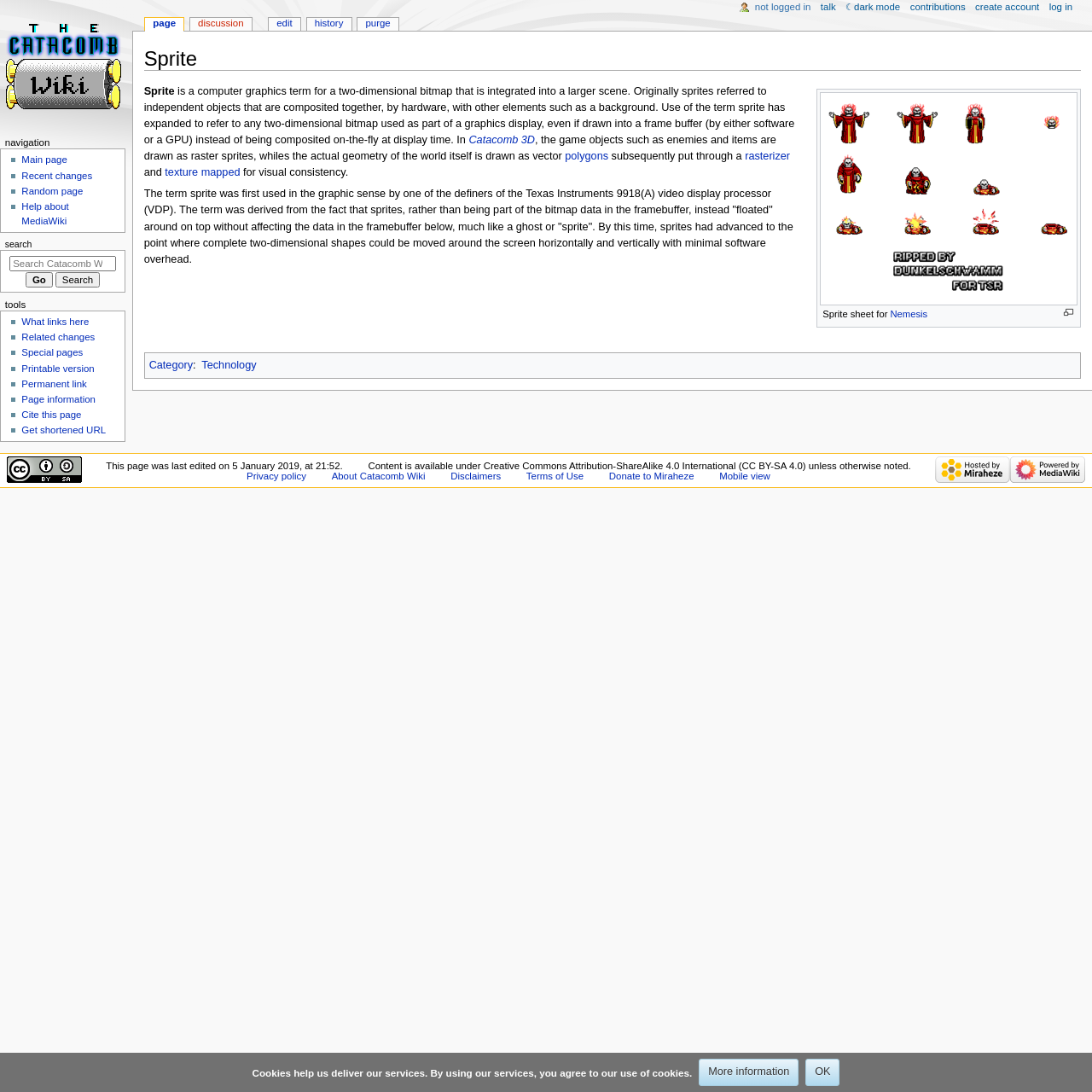Determine the bounding box coordinates (top-left x, top-left y, bottom-right x, bottom-right y) of the UI element described in the following text: Random page

[0.02, 0.17, 0.076, 0.18]